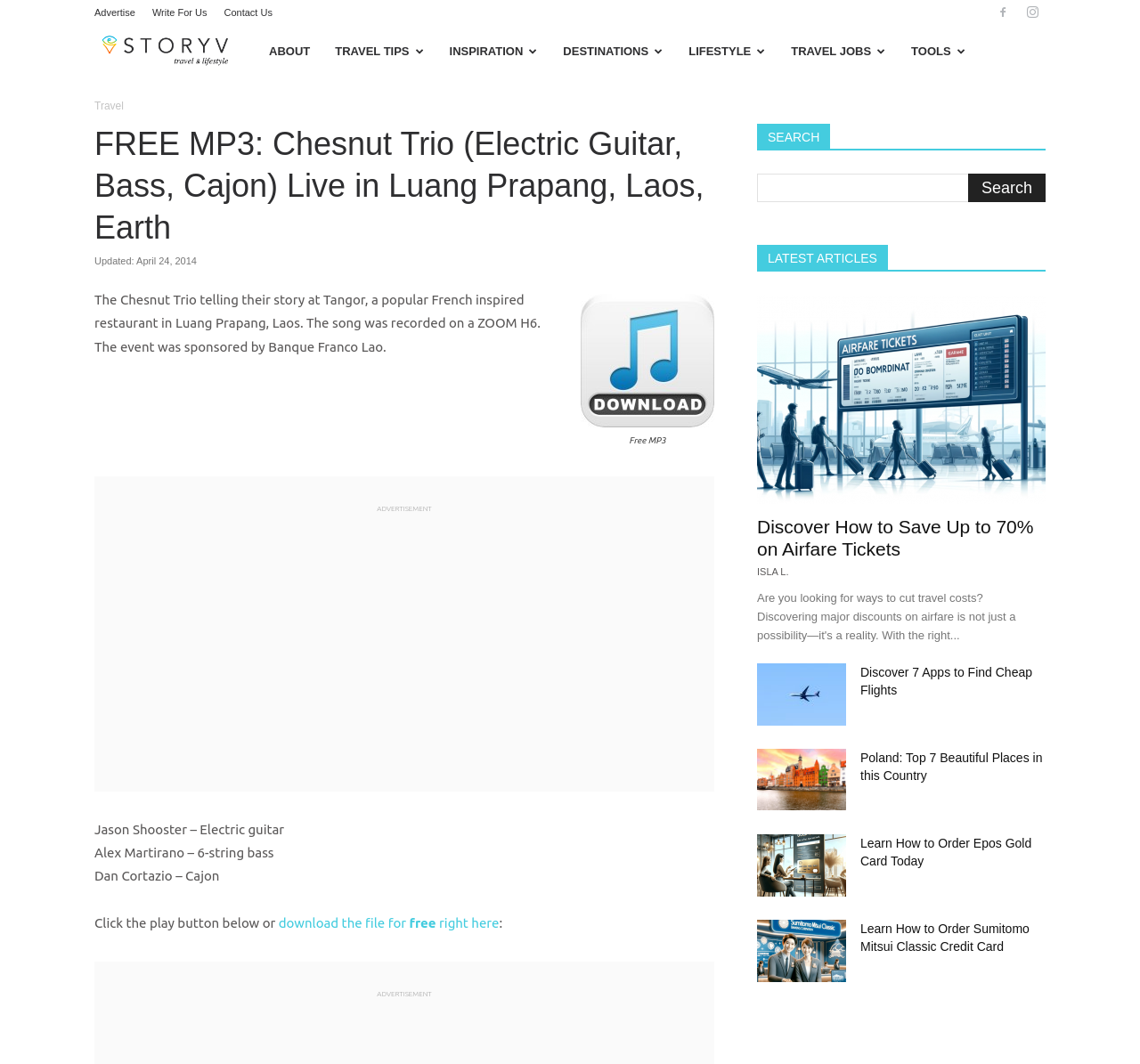Please identify the bounding box coordinates for the region that you need to click to follow this instruction: "Click the 'Discover How to Save Up to 70% on Airfare Tickets' link".

[0.664, 0.277, 0.917, 0.474]